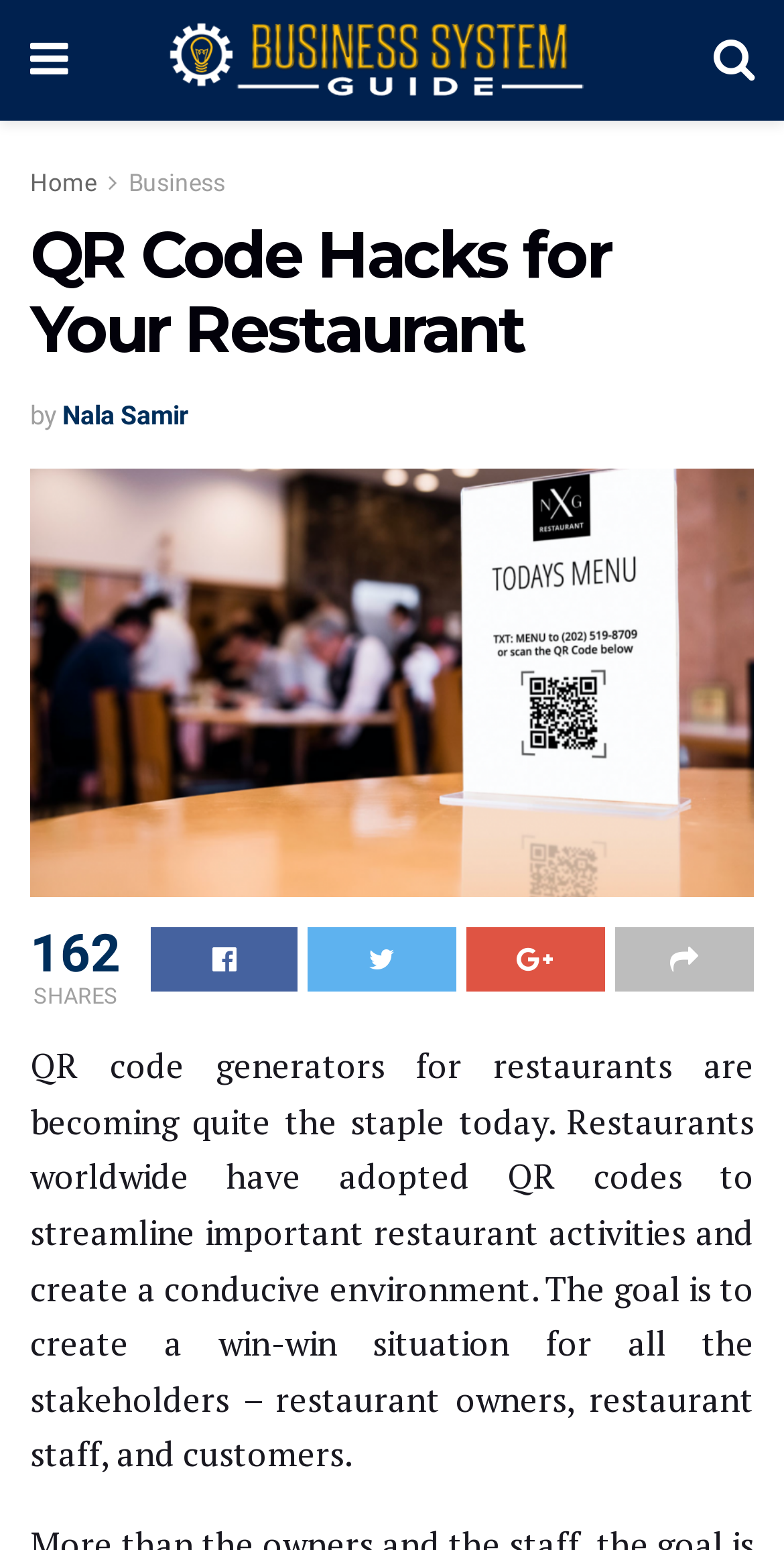Provide a short, one-word or phrase answer to the question below:
What is the purpose of QR codes in restaurants?

to streamline important restaurant activities